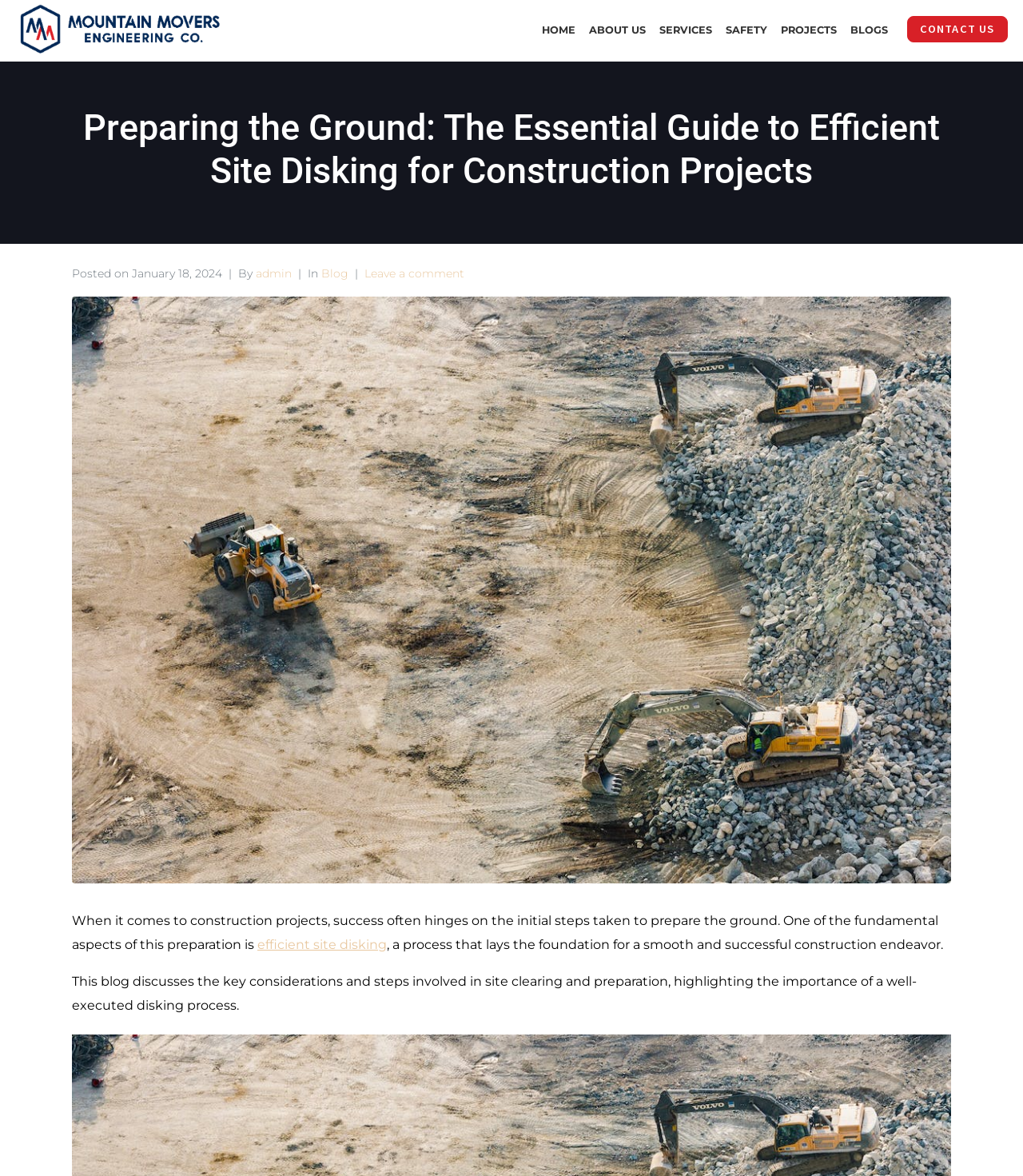Please pinpoint the bounding box coordinates for the region I should click to adhere to this instruction: "read the blog post".

[0.07, 0.063, 0.93, 0.191]